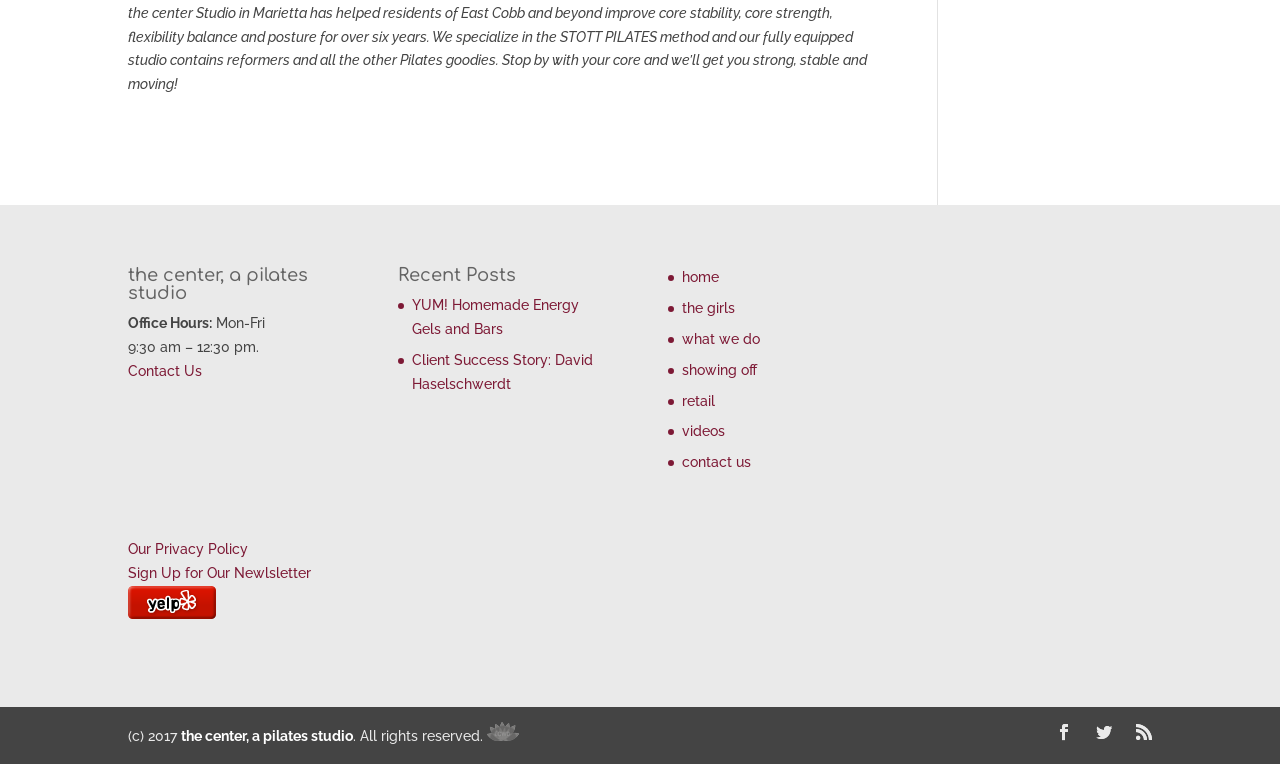Pinpoint the bounding box coordinates of the area that should be clicked to complete the following instruction: "Click the link to Lithuania". The coordinates must be given as four float numbers between 0 and 1, i.e., [left, top, right, bottom].

None